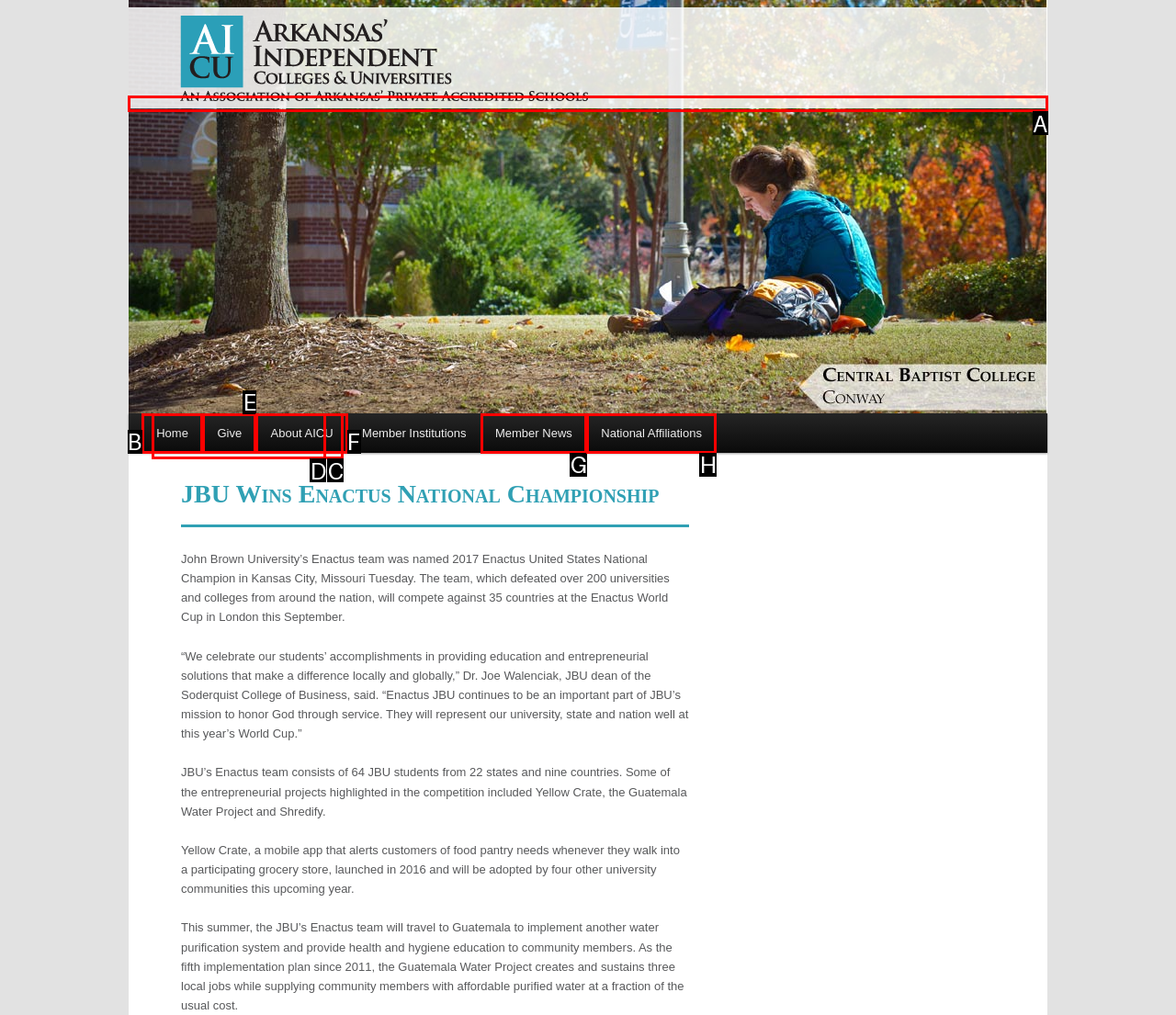Point out the specific HTML element to click to complete this task: Click on the 'Arkansas' Independent Colleges & Universities' link Reply with the letter of the chosen option.

A